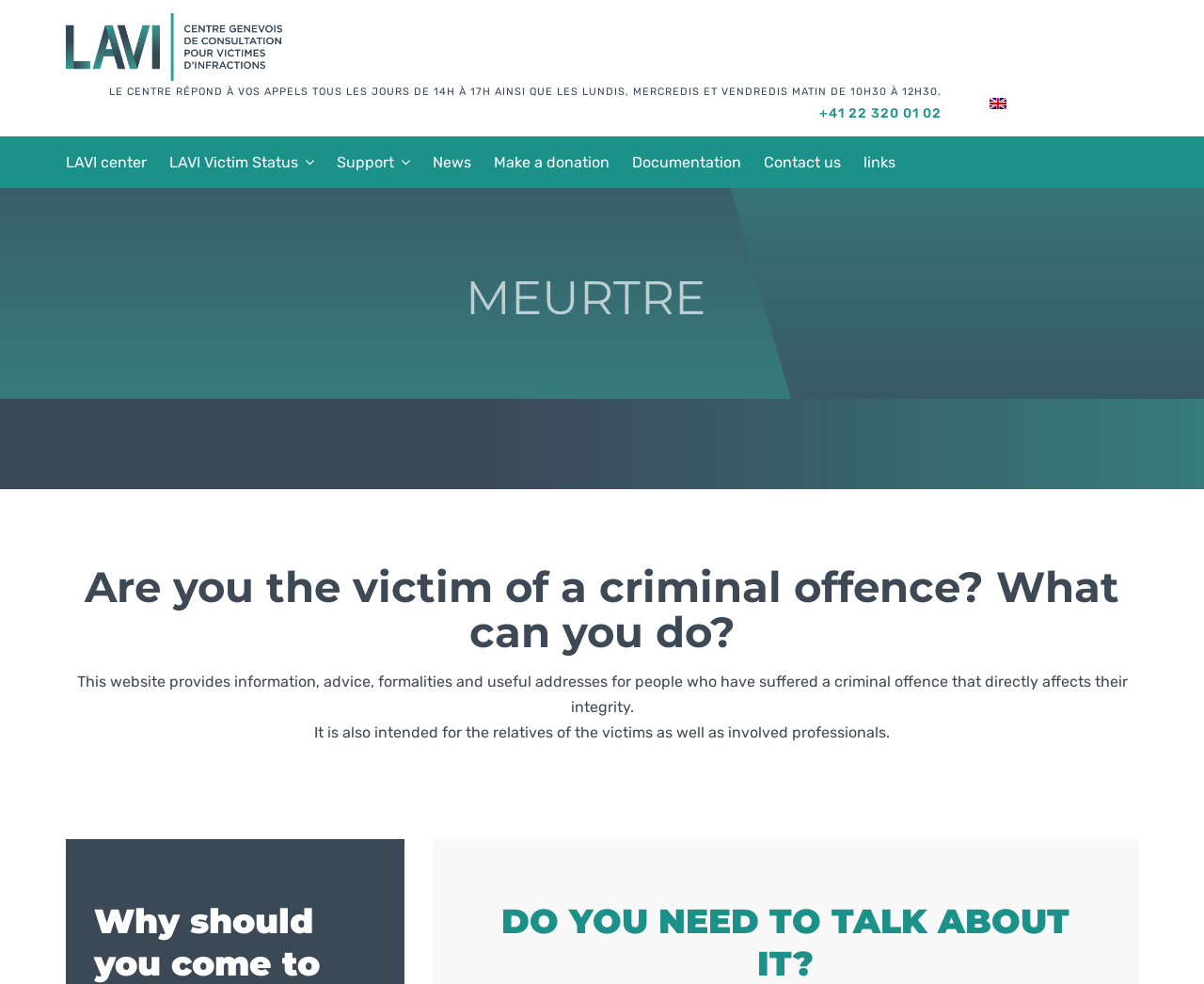Use a single word or phrase to answer the question: 
What is the purpose of this website?

Provide information and support for victims of criminal offences